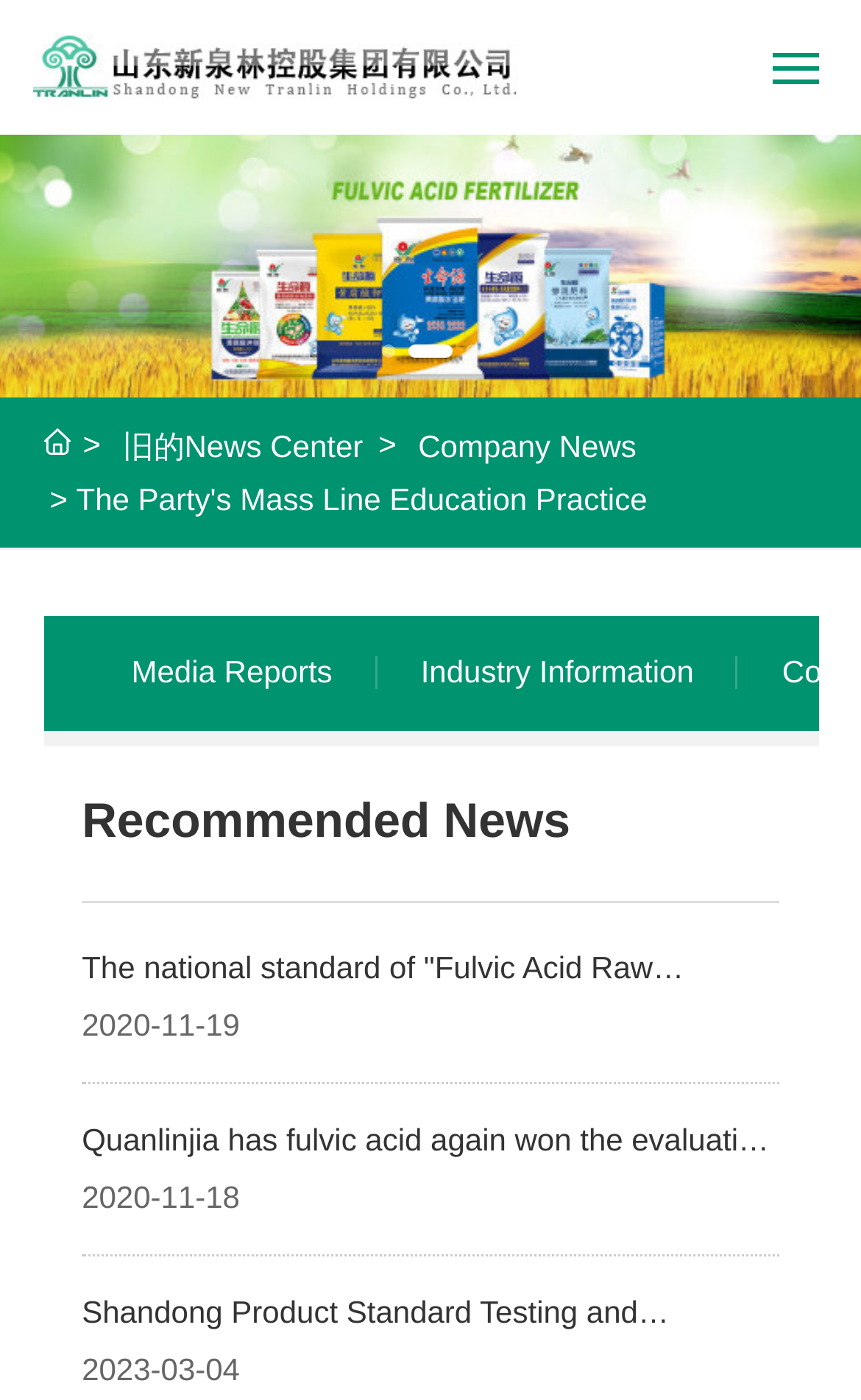Kindly determine the bounding box coordinates for the area that needs to be clicked to execute this instruction: "Click on the 'Home' link".

[0.051, 0.12, 0.949, 0.155]